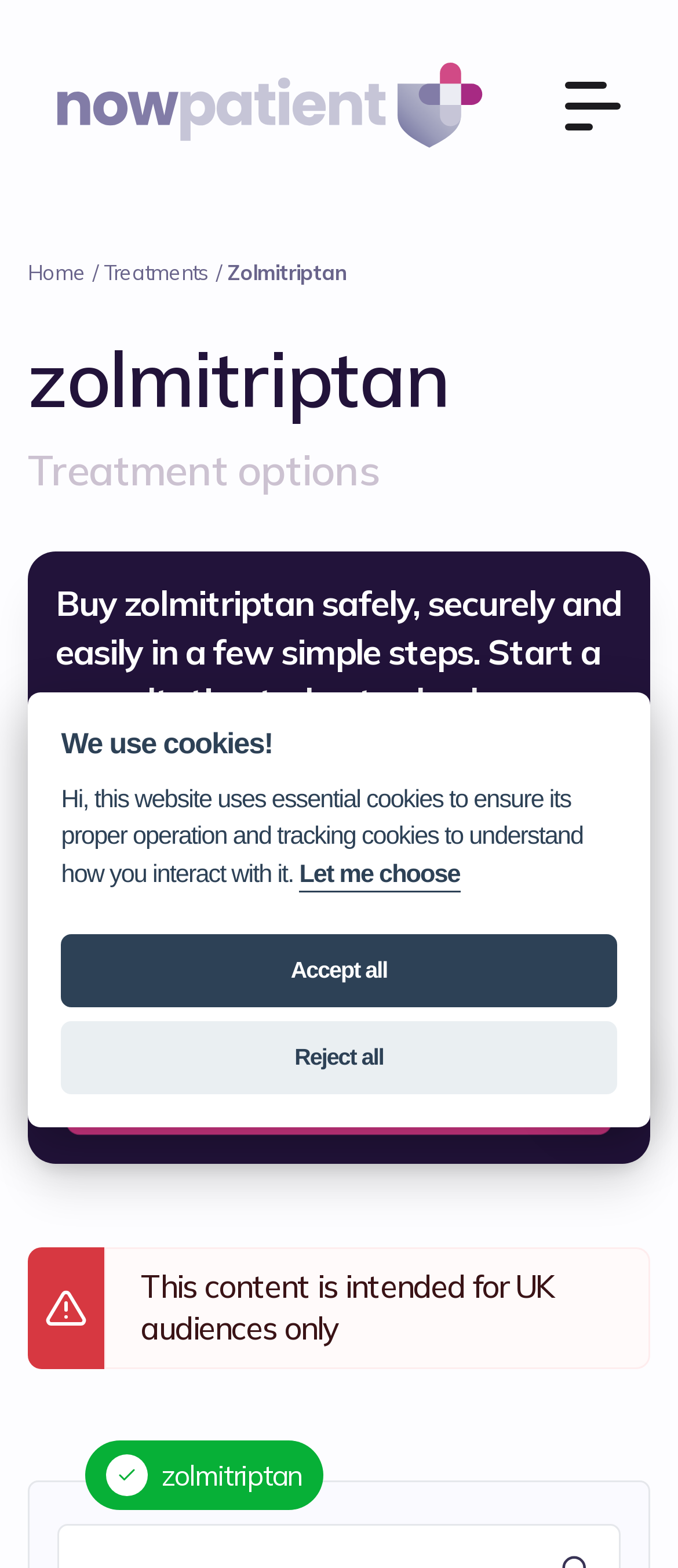Using the information in the image, give a detailed answer to the following question: Is this service only available in the UK?

The webpage explicitly states 'This content is intended for UK audiences only' in a StaticText element, indicating that the service is only available in the UK.